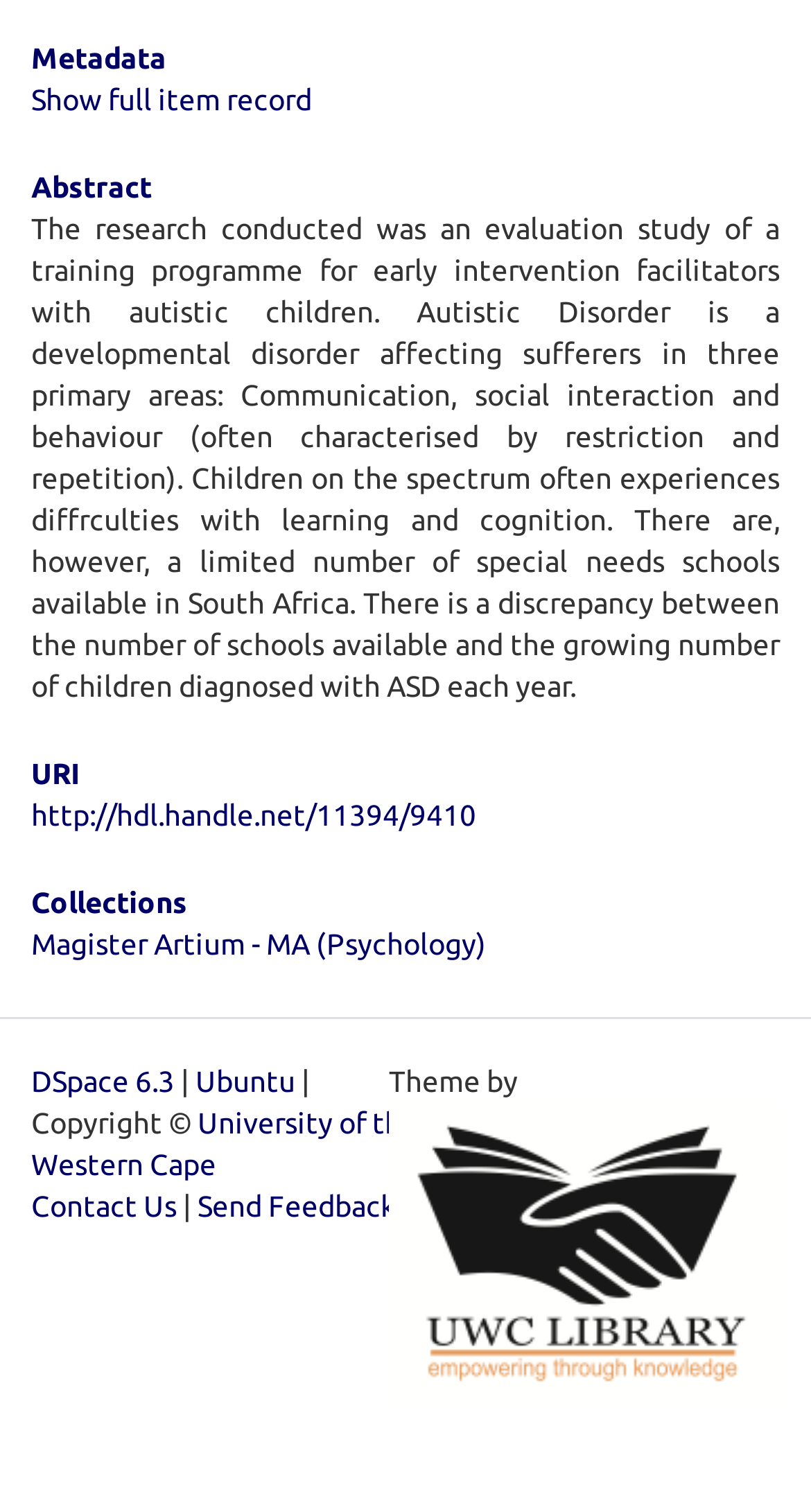Find the bounding box coordinates of the clickable element required to execute the following instruction: "Show full item record". Provide the coordinates as four float numbers between 0 and 1, i.e., [left, top, right, bottom].

[0.038, 0.055, 0.385, 0.077]